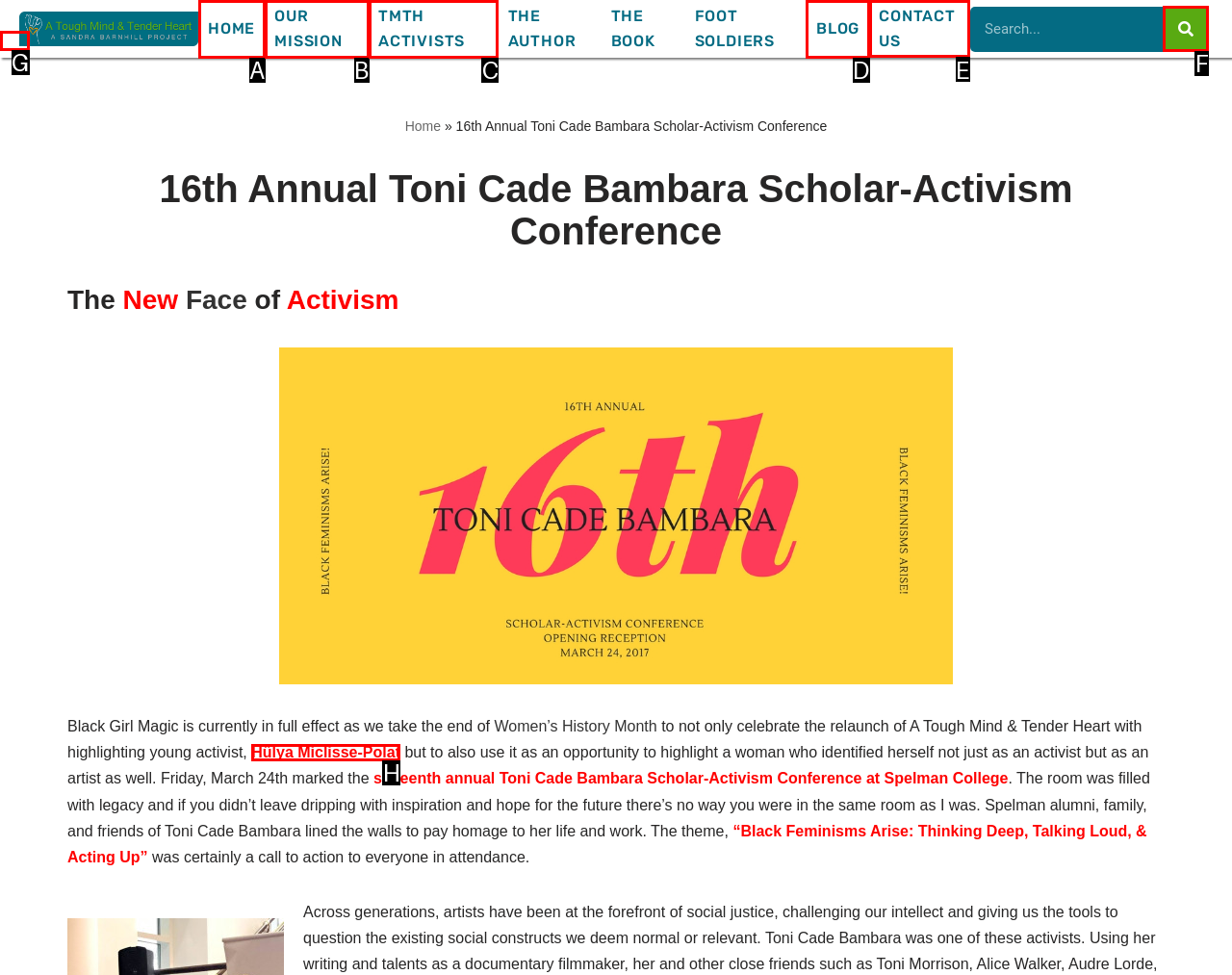Tell me the letter of the UI element I should click to accomplish the task: Click on the 'CONTACT US' link based on the choices provided in the screenshot.

E